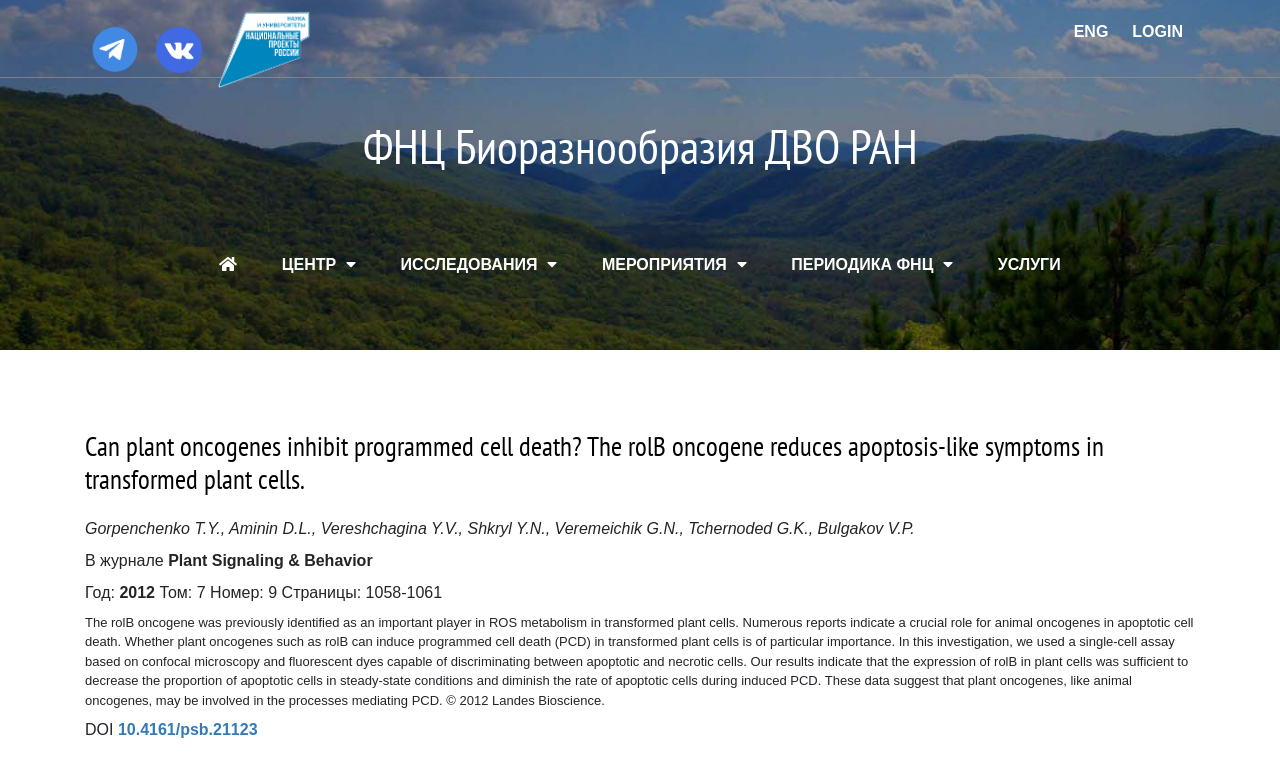Determine the bounding box coordinates for the area that should be clicked to carry out the following instruction: "View the DOI information".

[0.092, 0.938, 0.201, 0.96]